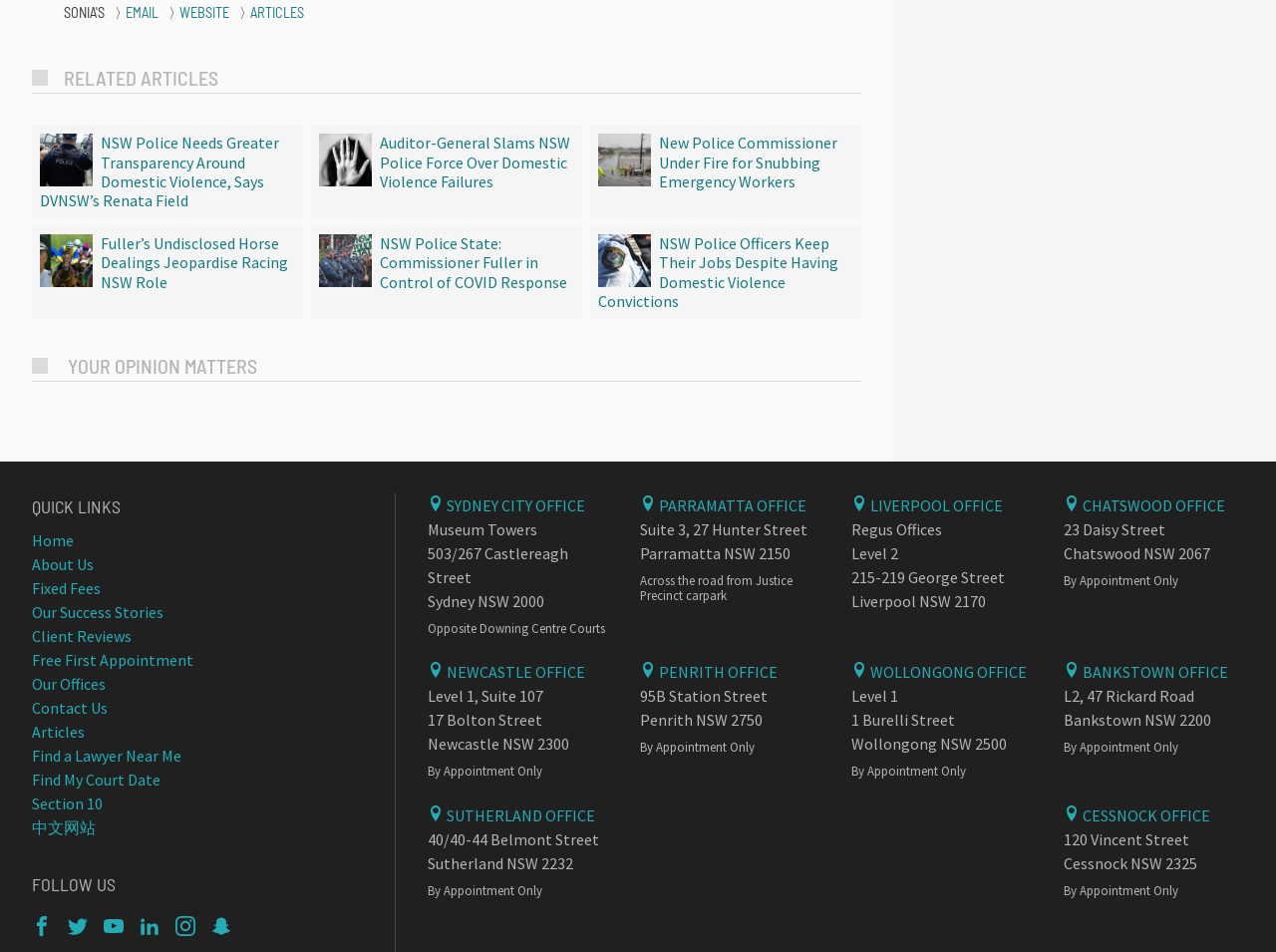Please provide the bounding box coordinate of the region that matches the element description: alt="Sandalwood Cicada Carving #NWD0SO02Z6M". Coordinates should be in the format (top-left x, top-left y, bottom-right x, bottom-right y) and all values should be between 0 and 1.

None